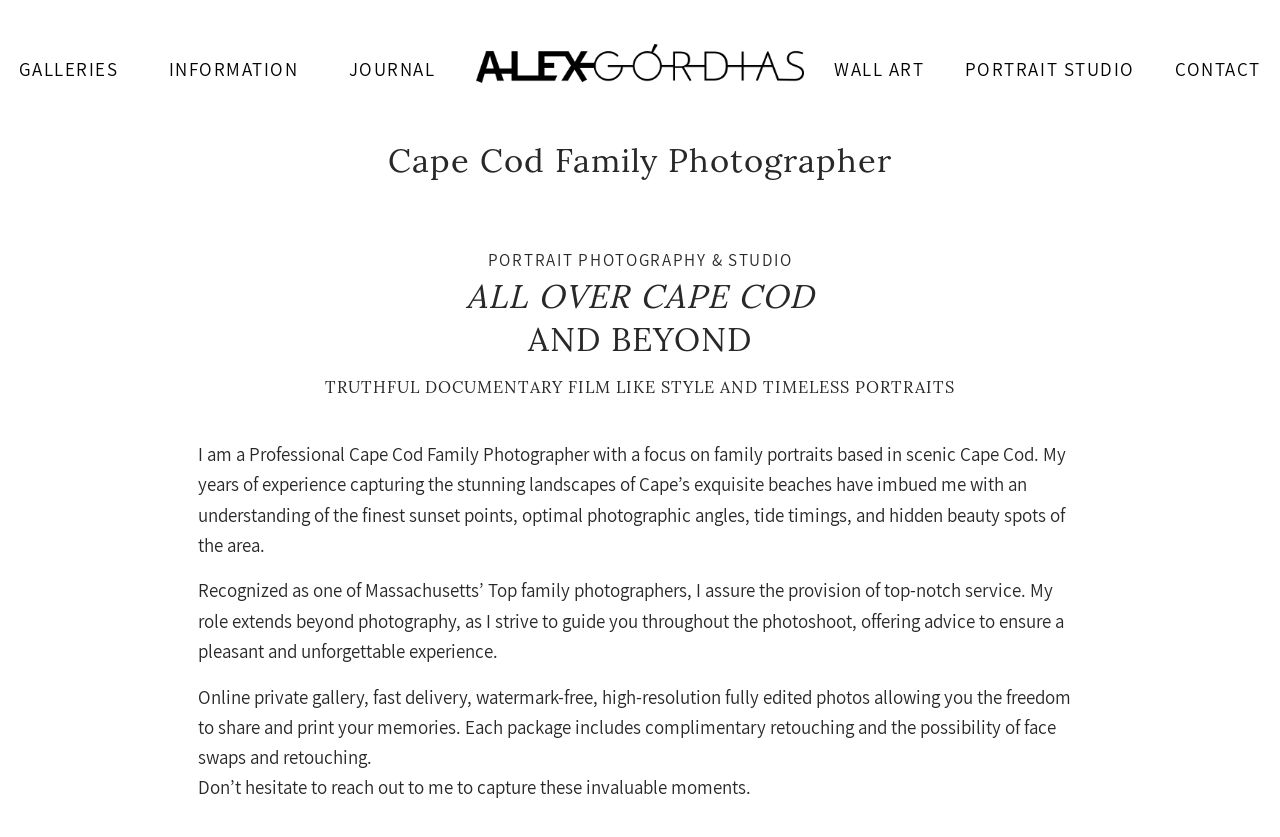Show me the bounding box coordinates of the clickable region to achieve the task as per the instruction: "Click on GALLERIES".

[0.015, 0.065, 0.092, 0.101]